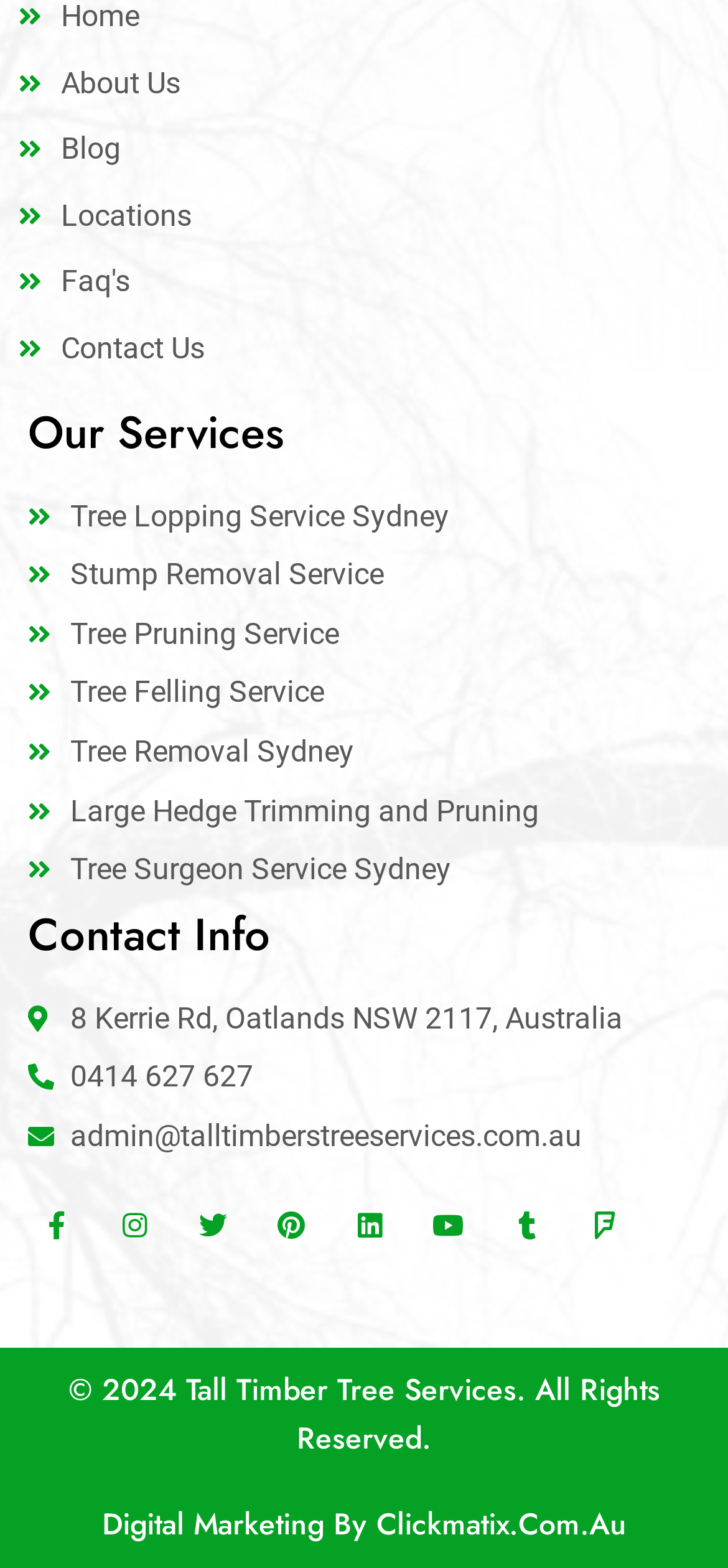Respond to the following question with a brief word or phrase:
Who designed the company's website?

Clickmatix.Com.Au